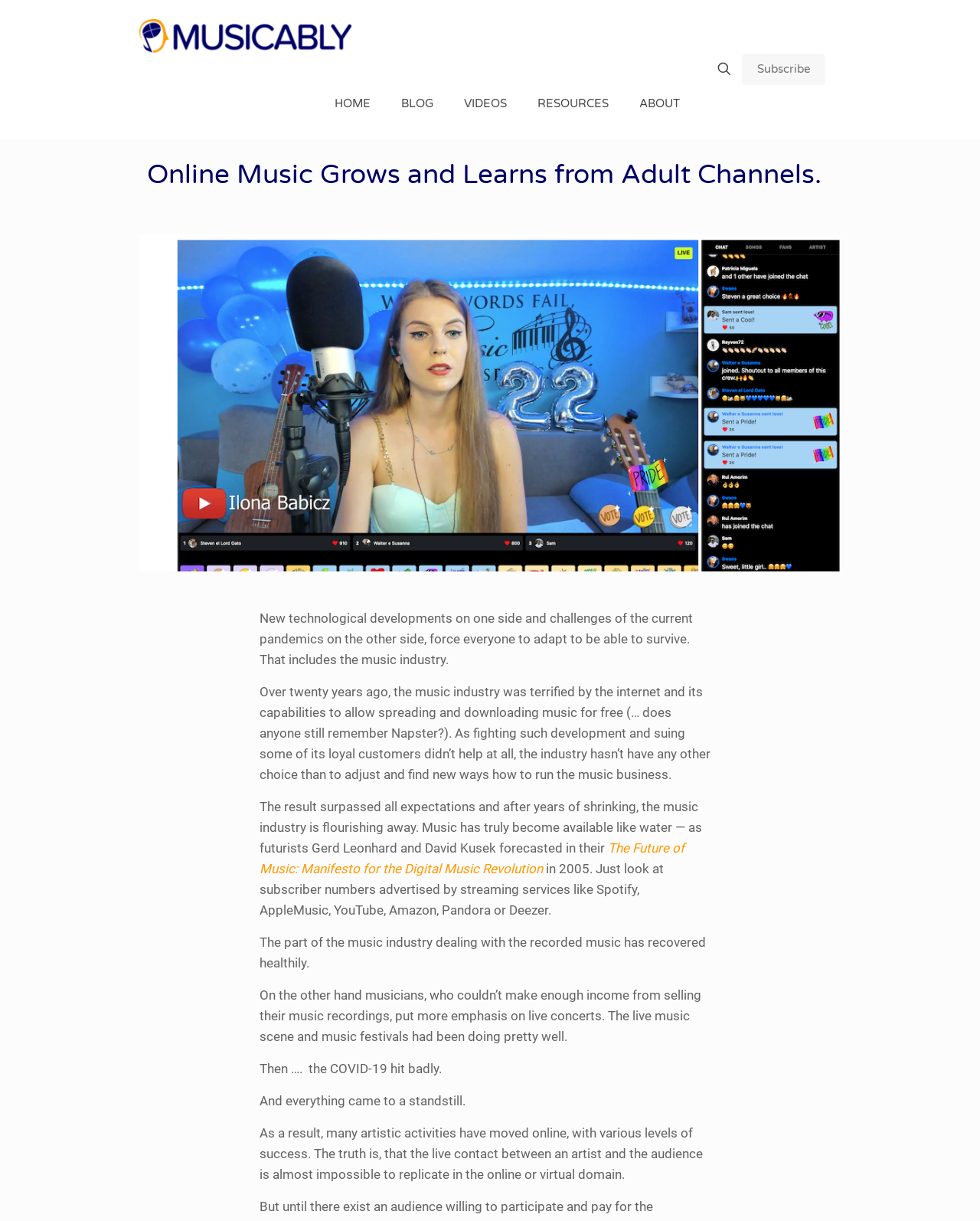Identify the bounding box coordinates of the clickable region required to complete the instruction: "Search for something". The coordinates should be given as four float numbers within the range of 0 and 1, i.e., [left, top, right, bottom].

[0.729, 0.048, 0.749, 0.065]